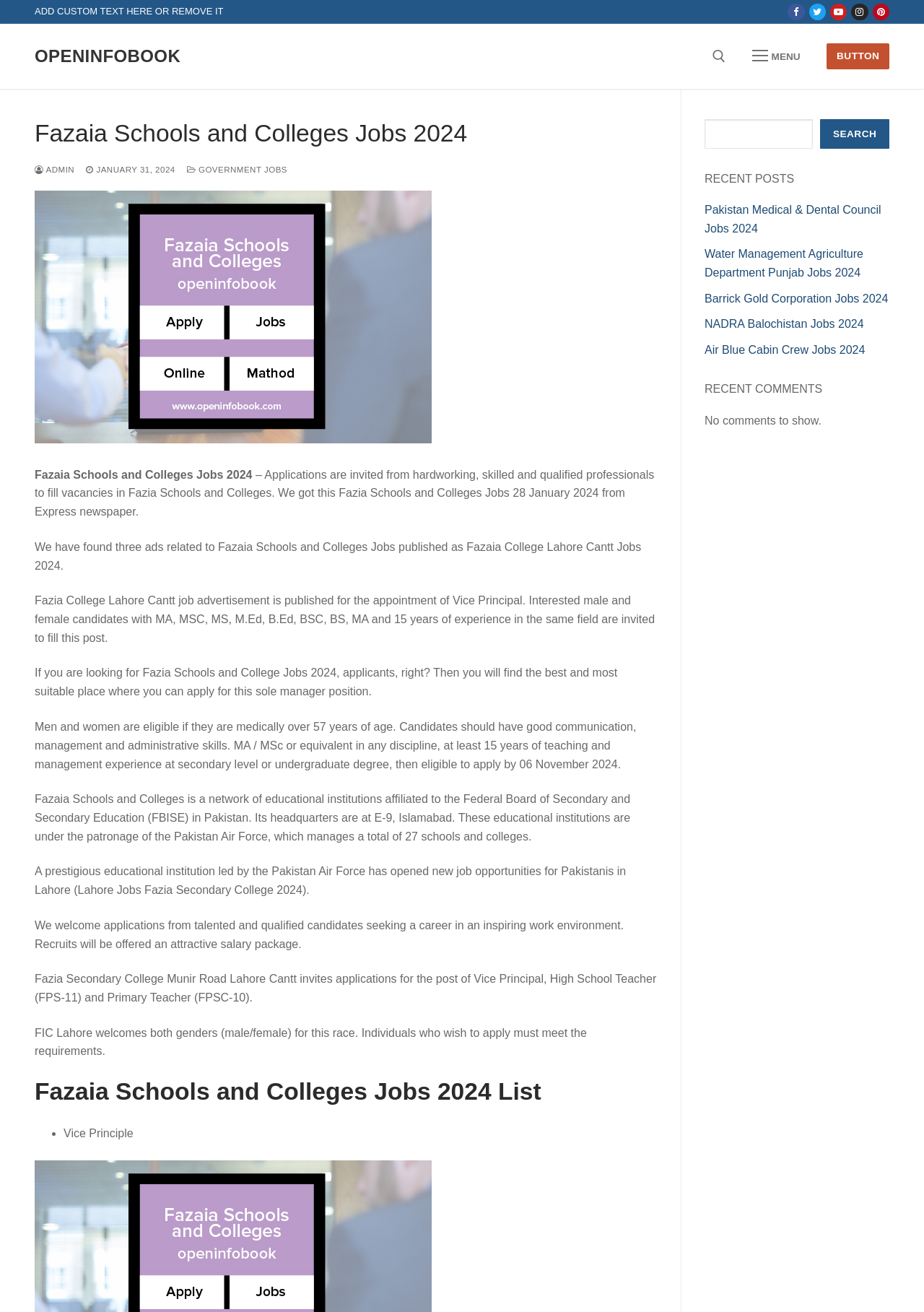Highlight the bounding box coordinates of the element that should be clicked to carry out the following instruction: "View recent posts". The coordinates must be given as four float numbers ranging from 0 to 1, i.e., [left, top, right, bottom].

[0.762, 0.131, 0.962, 0.142]